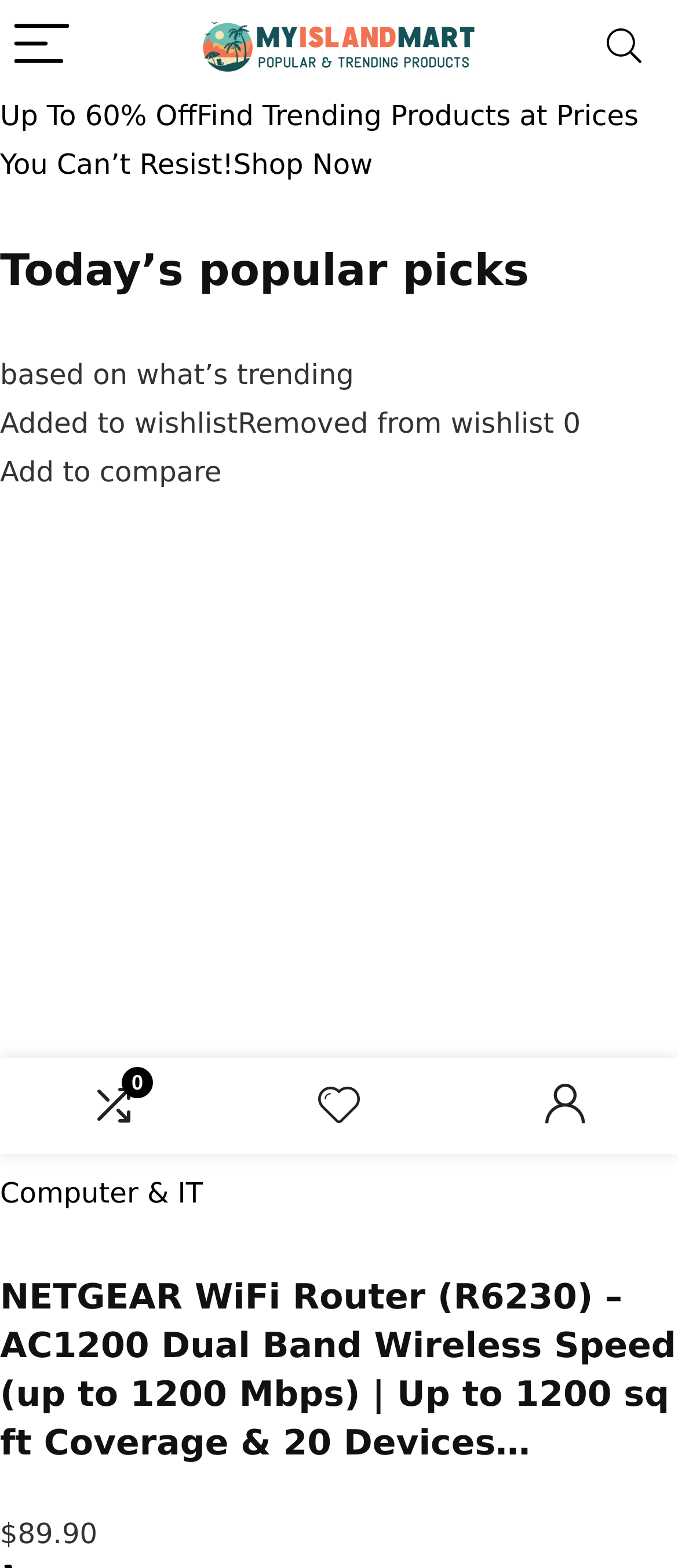Bounding box coordinates must be specified in the format (top-left x, top-left y, bottom-right x, bottom-right y). All values should be floating point numbers between 0 and 1. What are the bounding box coordinates of the UI element described as: Computer & IT

[0.0, 0.75, 0.299, 0.771]